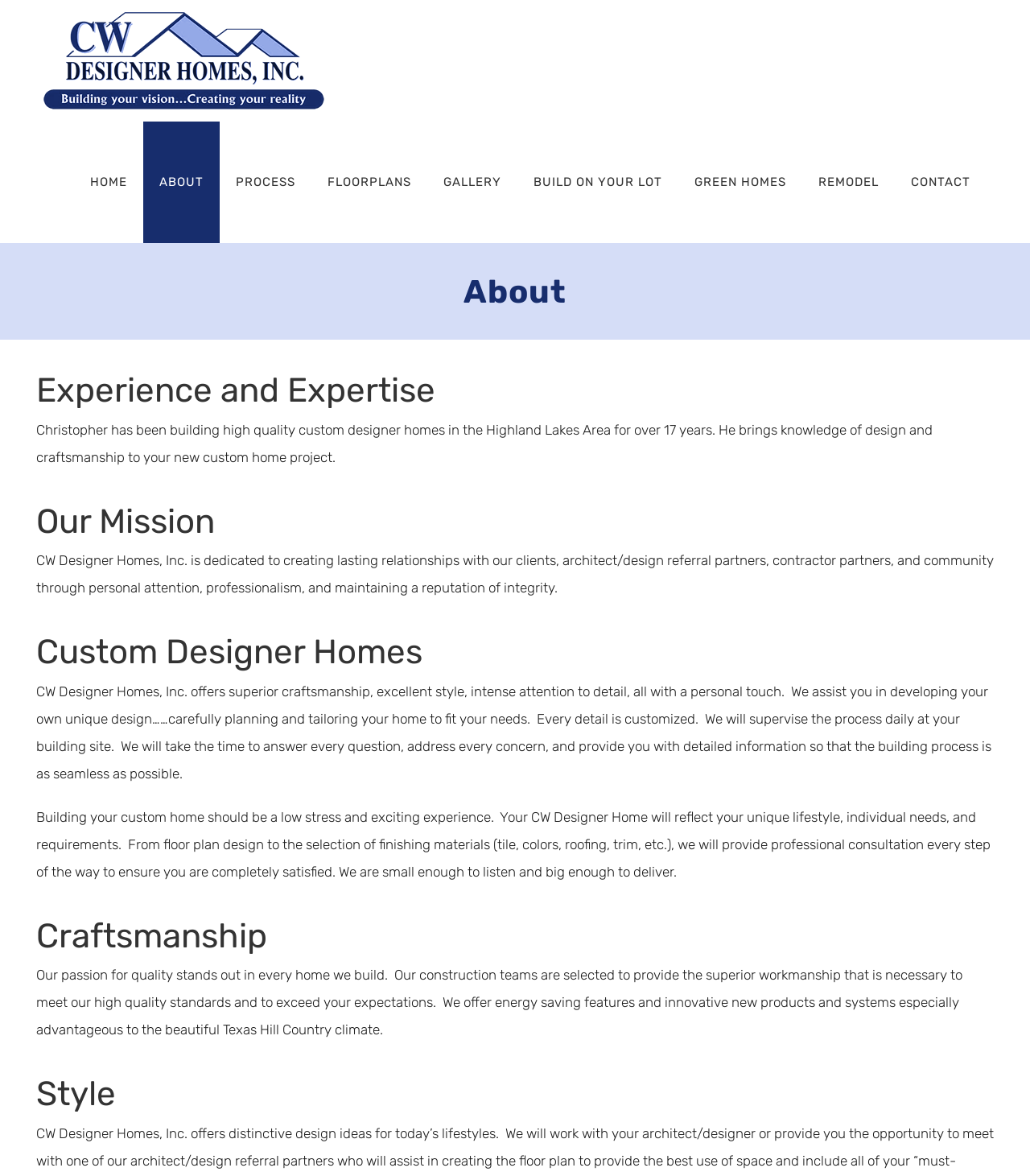What is the goal of the building process at CW Designer Homes, Inc.?
Look at the webpage screenshot and answer the question with a detailed explanation.

I found the answer by reading the text under the 'Custom Designer Homes' heading, which says 'Building your custom home should be a low stress and exciting experience.'